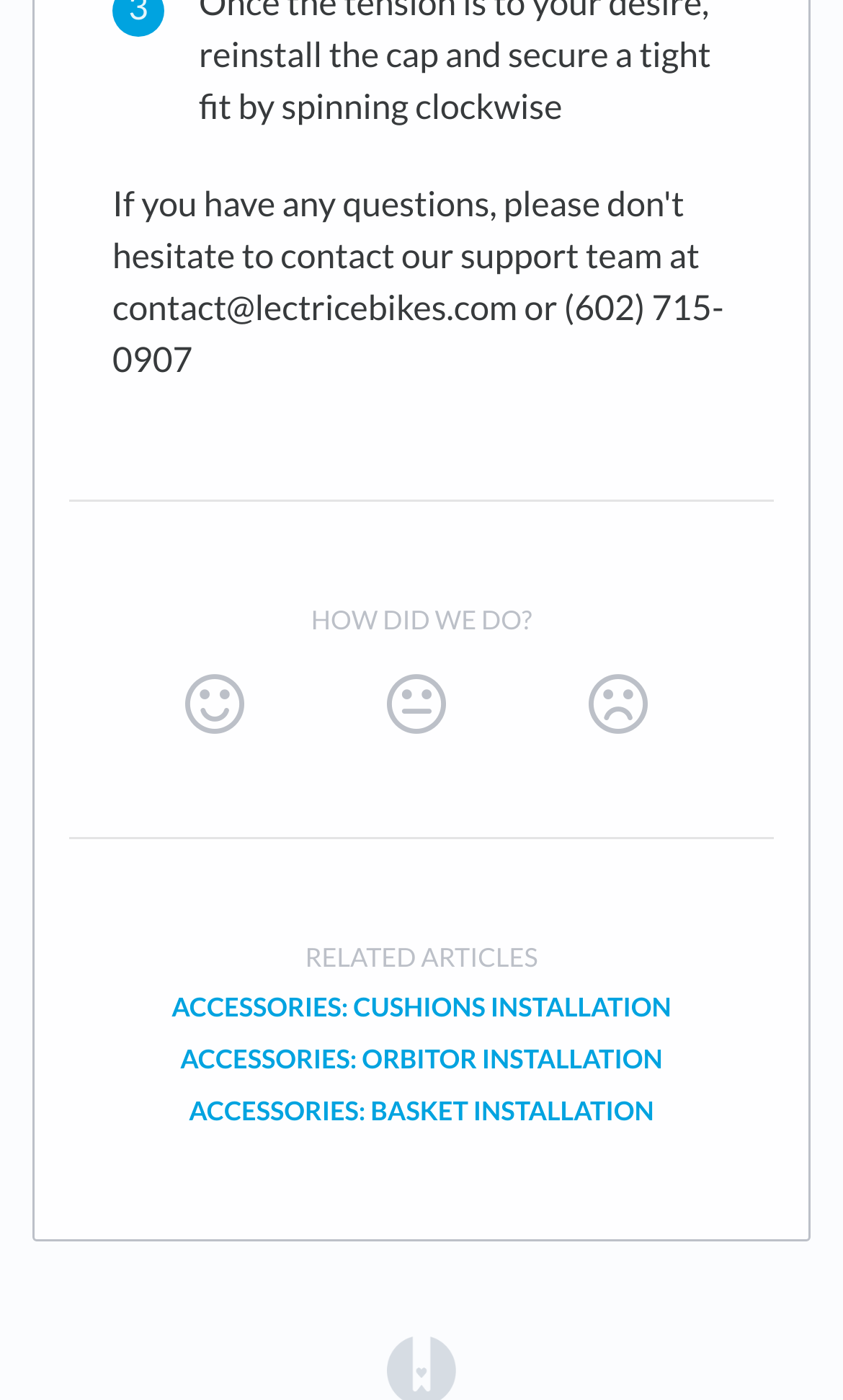What is the orientation of the separators?
Look at the image and respond to the question as thoroughly as possible.

The separators have an orientation of 'horizontal' according to their descriptions, which means they are used to separate content horizontally.